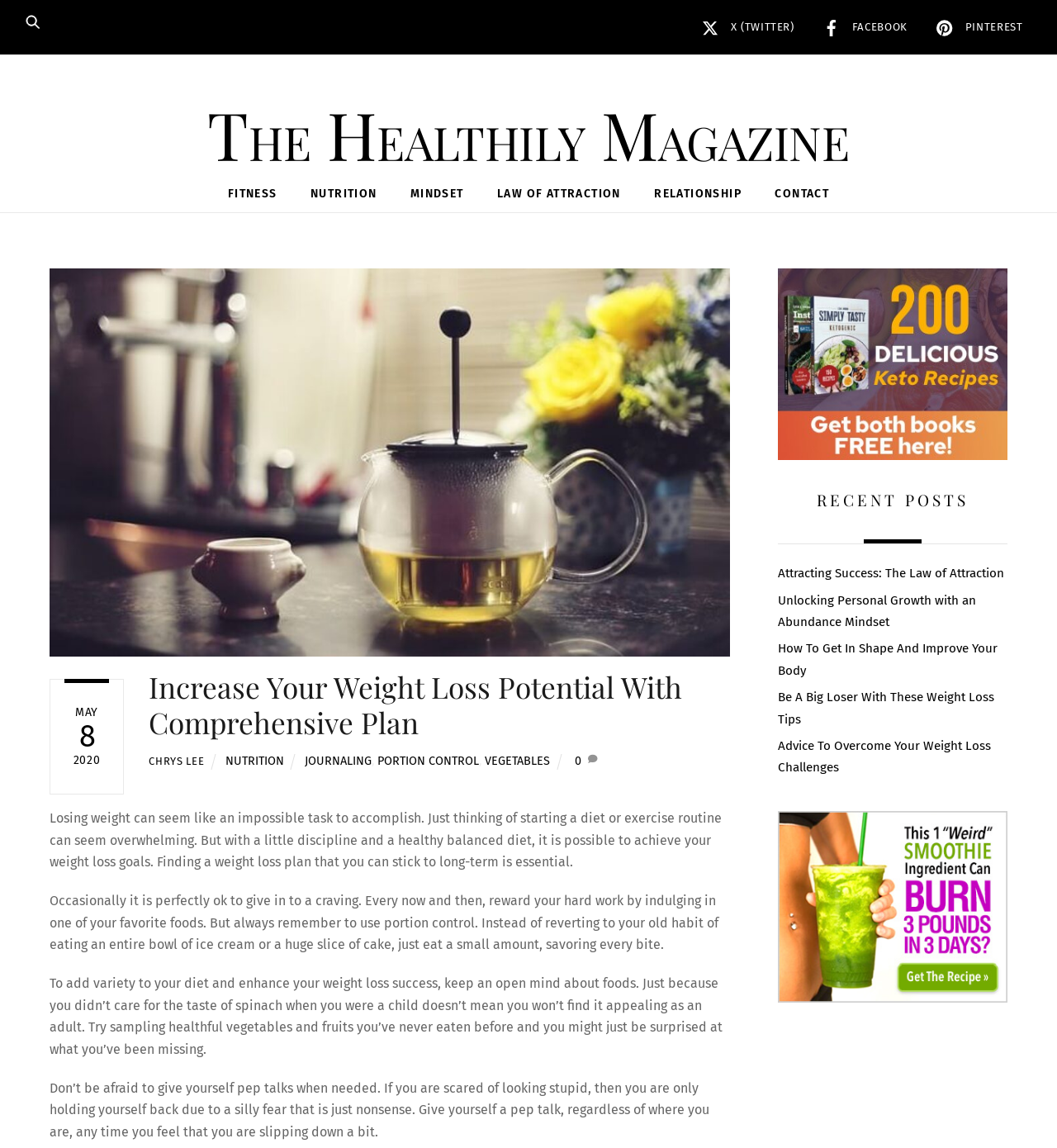Please specify the bounding box coordinates for the clickable region that will help you carry out the instruction: "Visit The Healthily Magazine".

[0.196, 0.078, 0.804, 0.155]